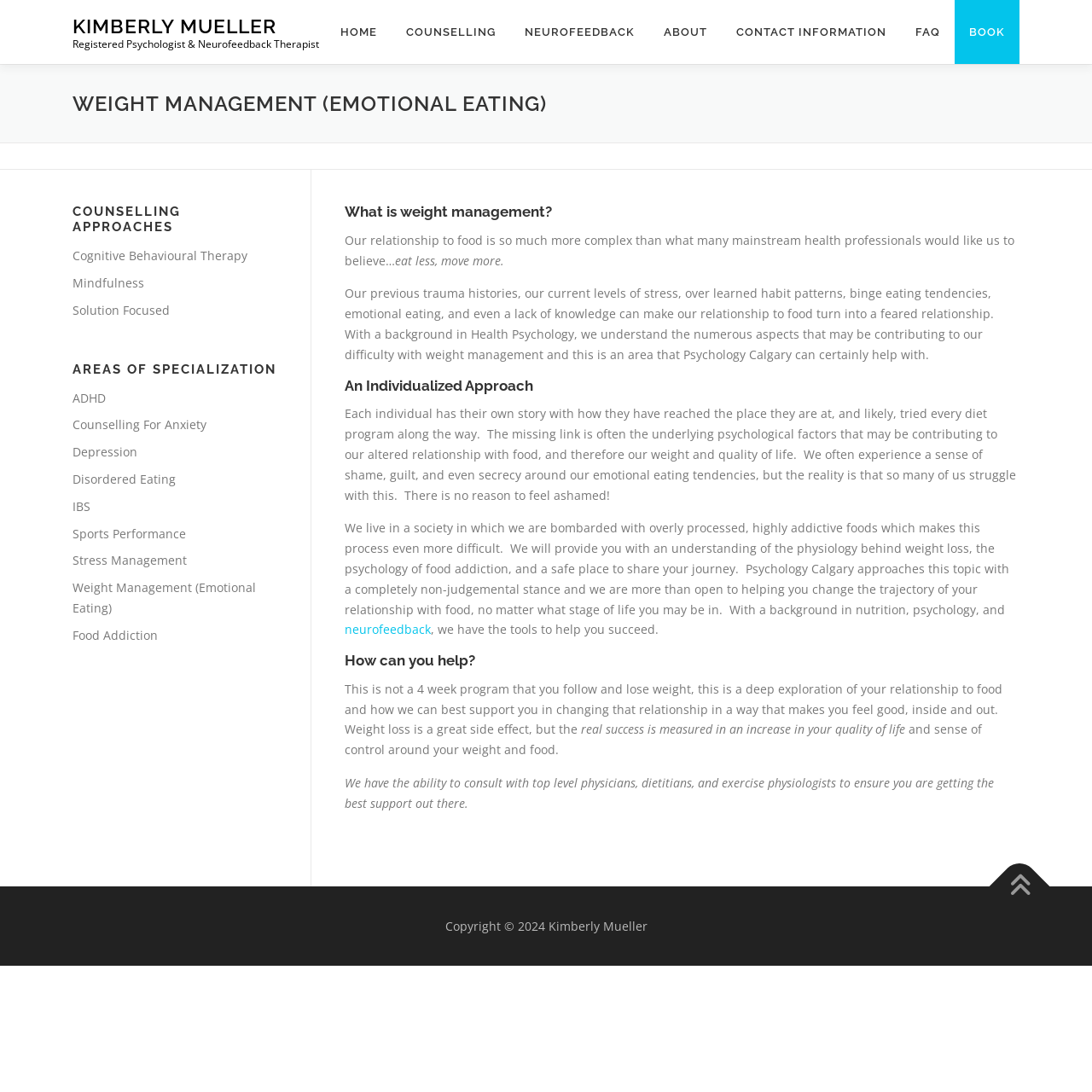Offer a meticulous description of the webpage's structure and content.

This webpage is about Kimberly Mueller, a registered psychologist and neurofeedback therapist, specializing in weight management and emotional eating. At the top of the page, there is a navigation menu with links to different sections, including "Home", "Counselling", "Neurofeedback", "About", "Contact Information", "FAQ", and "Book". 

Below the navigation menu, there is a heading "Weight Management (Emotional Eating)" followed by a brief introduction to the topic. The introduction explains that weight management is a complex issue influenced by various factors, including trauma histories, stress levels, and habit patterns. 

The page then delves deeper into the topic, discussing the importance of an individualized approach to weight management. There are several paragraphs of text that explain how Psychology Calgary can help individuals understand the underlying psychological factors contributing to their weight management issues. The text also mentions the role of neurofeedback in the process.

The page also features a section on "How can you help?" which explains that the approach is not a quick fix but a deep exploration of one's relationship with food. The goal is to increase the individual's quality of life and sense of control around their weight and food.

On the left side of the page, there is a complementary section that lists various counselling approaches, including Cognitive Behavioural Therapy, Mindfulness, and Solution Focused. Below that, there is a list of areas of specialization, including ADHD, anxiety, depression, disordered eating, and weight management.

At the bottom of the page, there is a copyright notice and a social media link.